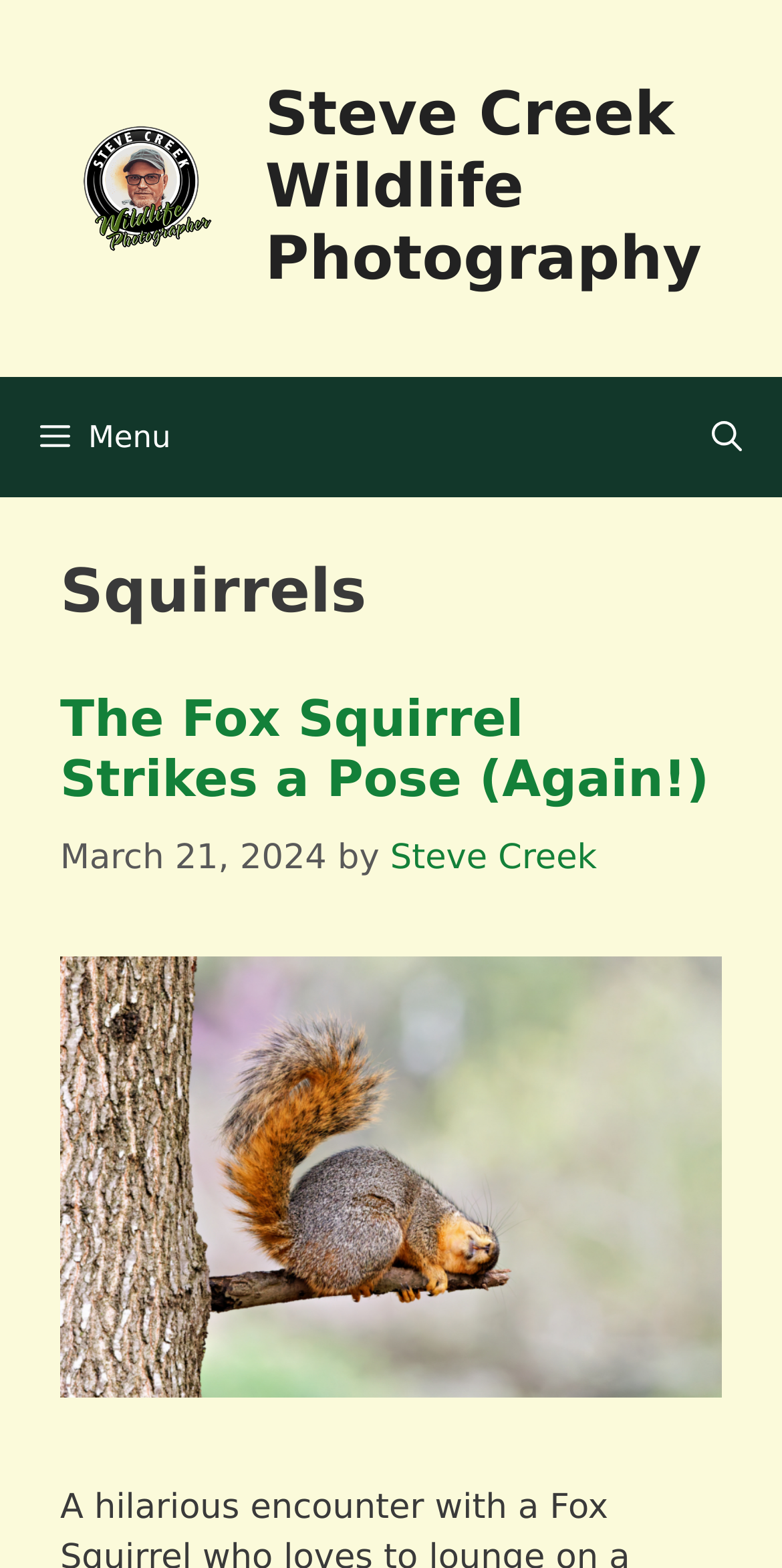Provide a brief response to the question using a single word or phrase: 
What is the title of the first image?

Fox Squirrel With Its Head On A Limb